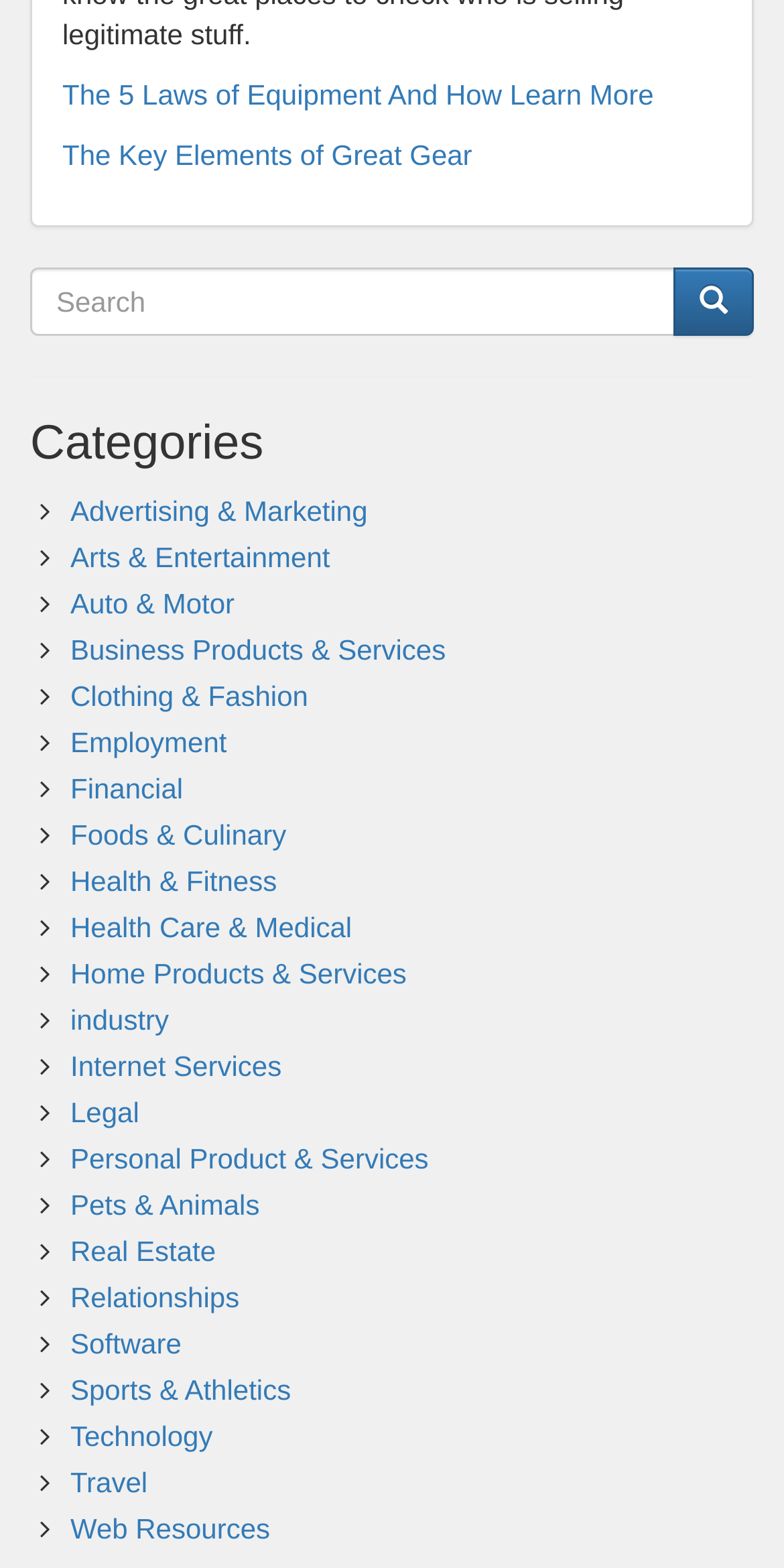Answer the following in one word or a short phrase: 
How many categories are listed on the webpage?

24